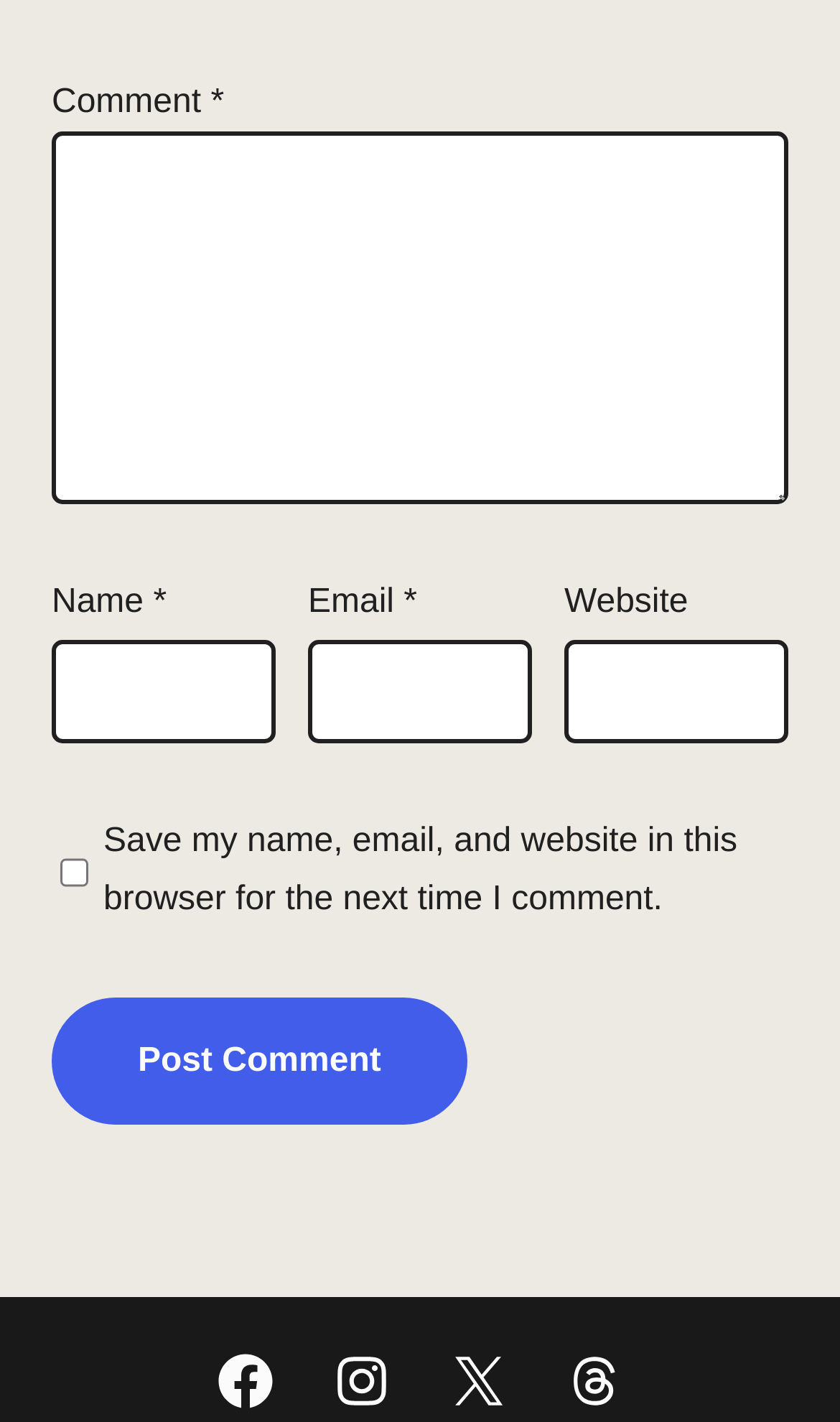Answer in one word or a short phrase: 
What is the purpose of the textbox labeled 'Comment'?

To input a comment